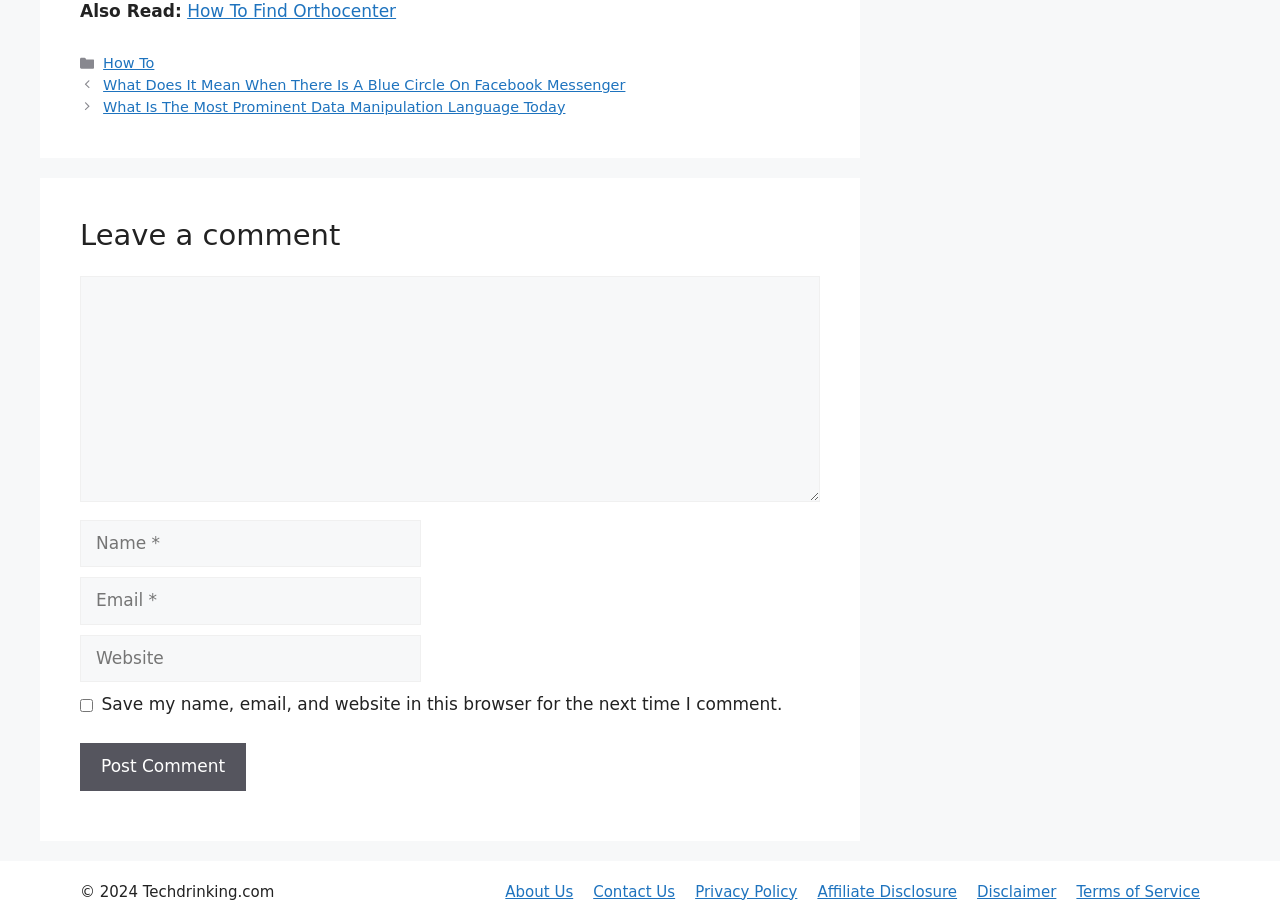Provide the bounding box coordinates of the section that needs to be clicked to accomplish the following instruction: "Leave a comment."

[0.062, 0.237, 0.641, 0.278]